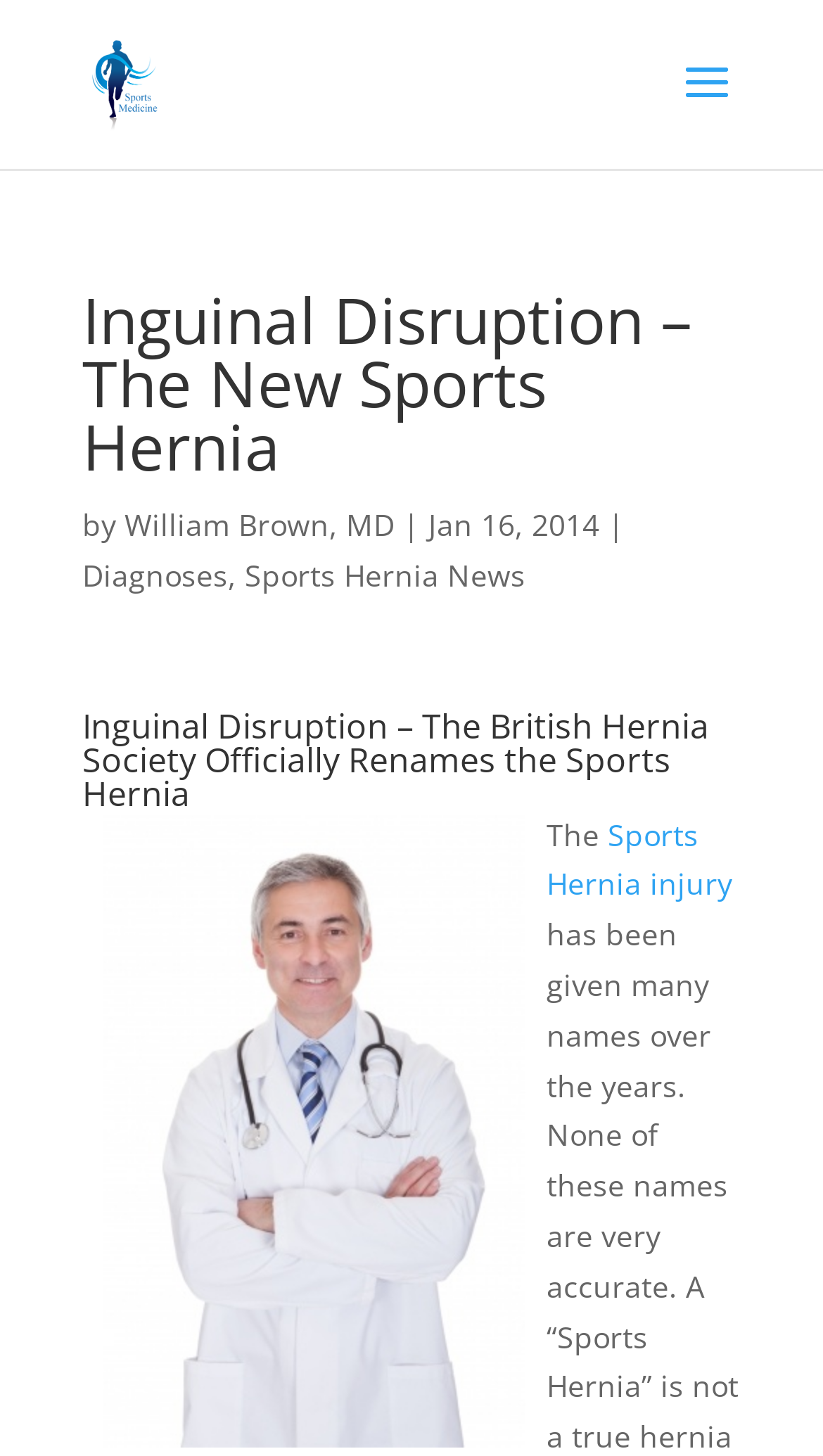Provide a brief response to the question below using a single word or phrase: 
What is the topic of the article?

Inguinal Disruption